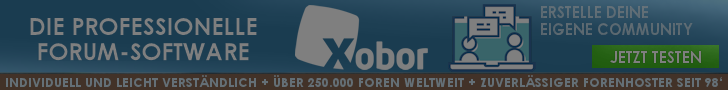Give a thorough and detailed caption for the image.

The image promotes Xobor, a professional forum software solution aimed at users looking to create their own online communities. The banner emphasizes its user-friendly nature, highlighting that Xobor powers over 250,000 forums worldwide and has been a reliable forum host since 1998. It encourages viewers to "Jetzt Testen" (Test Now), suggesting a call to action for those interested in establishing their own forum. The design features a modern aesthetic, incorporating graphical elements related to community engagement, and aligns with the message of accessibility and support in forum management.